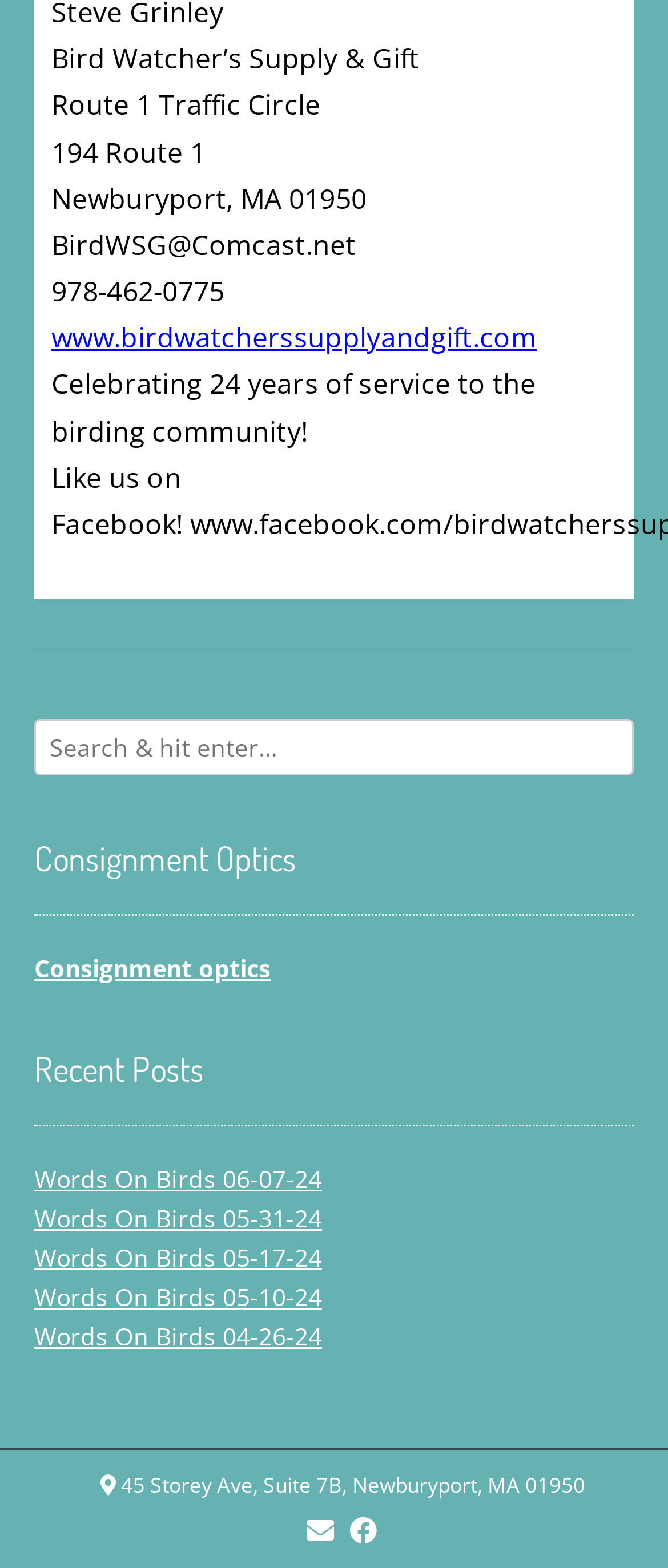What type of optics does the store offer?
Analyze the image and provide a thorough answer to the question.

The store offers consignment optics, as indicated by the heading 'Consignment Optics' in the middle section of the webpage.